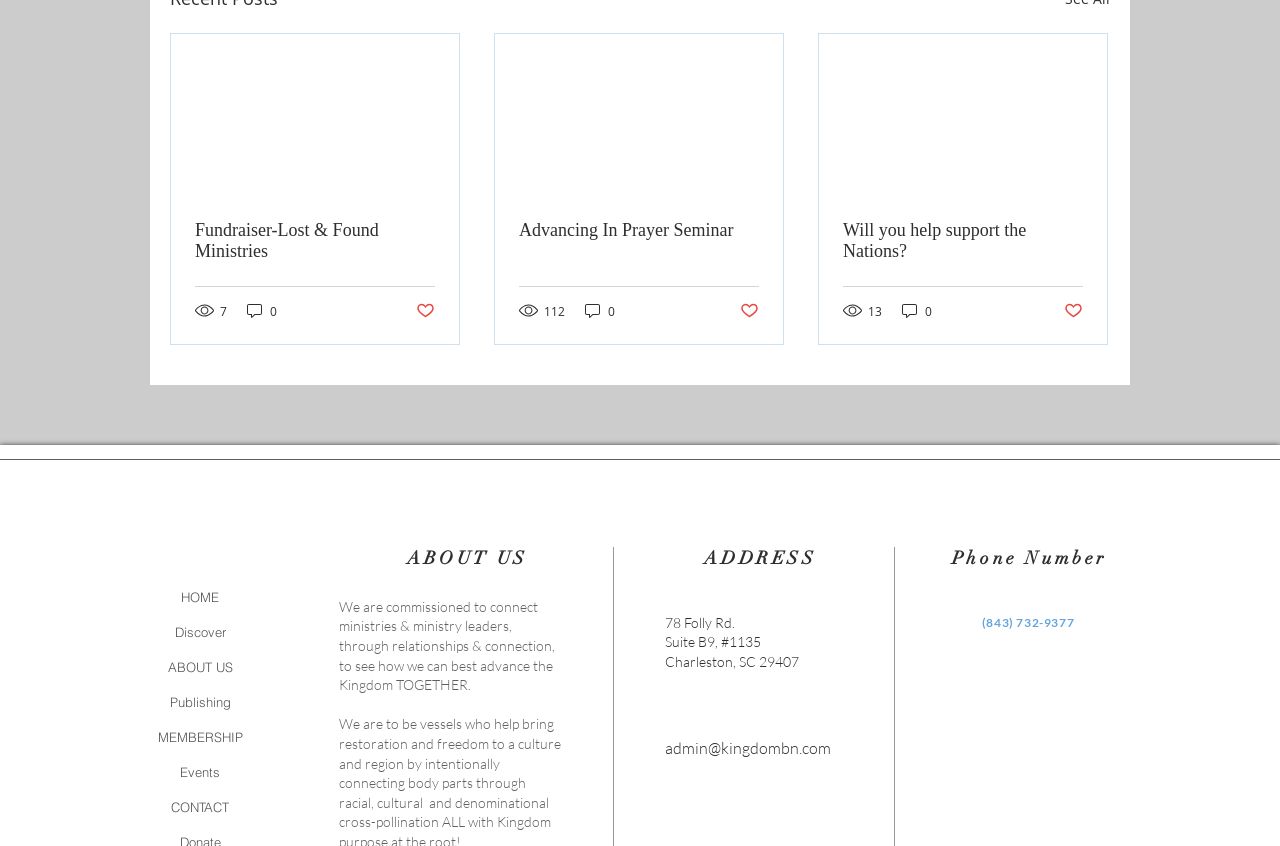What social media platforms are linked on the website?
Look at the image and answer with only one word or phrase.

Threads, Youtube, Instagram